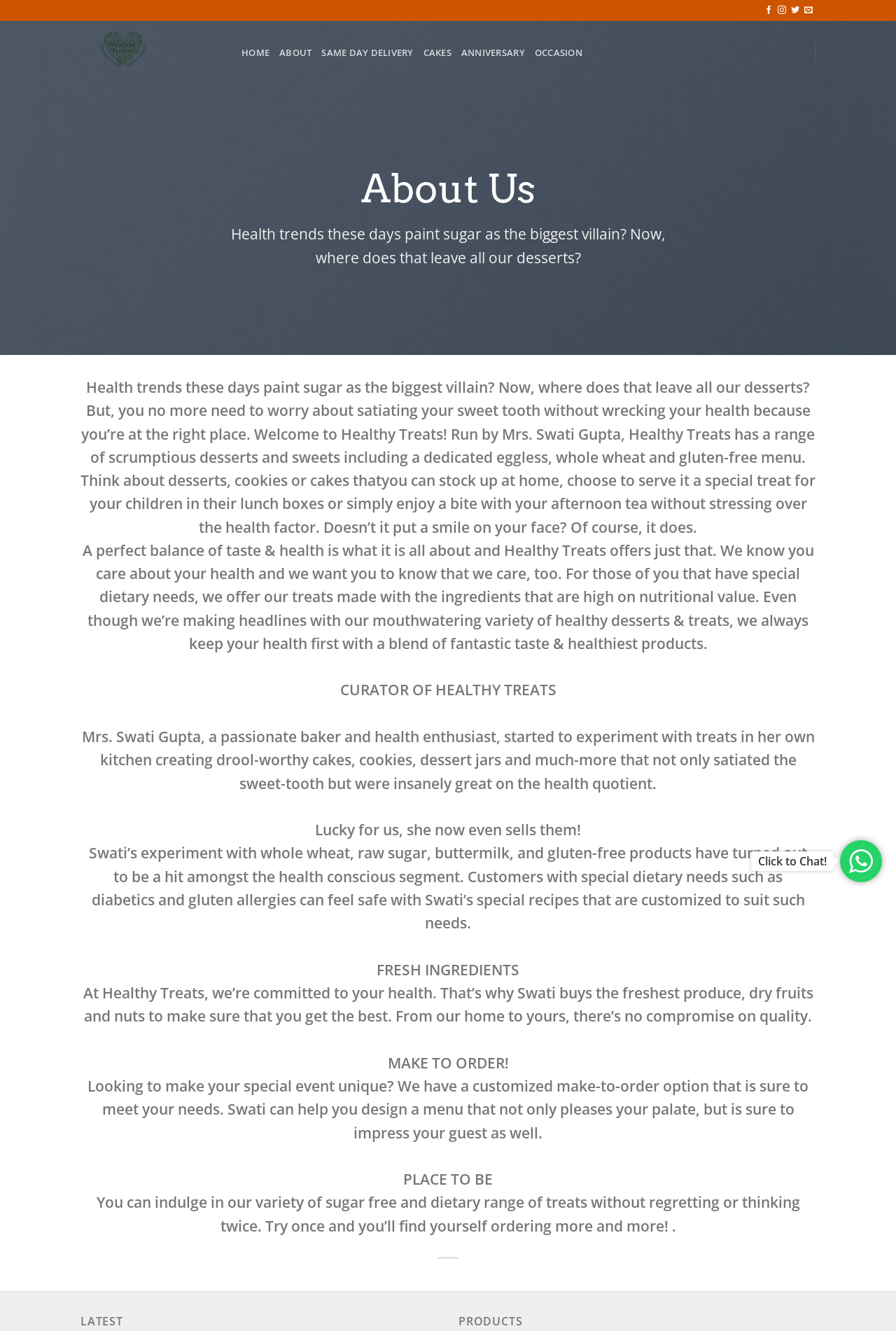Find the bounding box coordinates for the element that must be clicked to complete the instruction: "Go to HOME page". The coordinates should be four float numbers between 0 and 1, indicated as [left, top, right, bottom].

[0.27, 0.029, 0.301, 0.05]